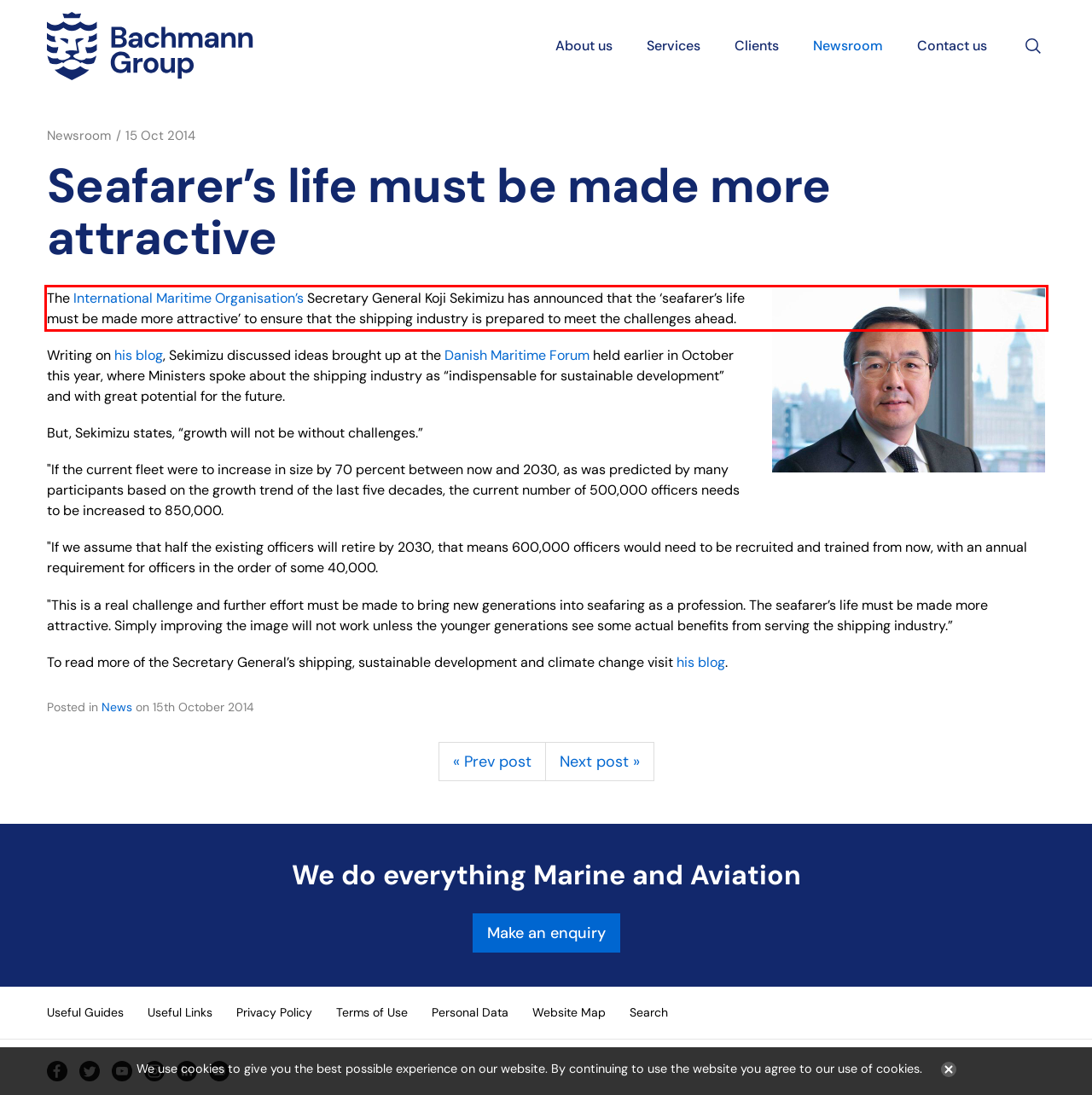You are looking at a screenshot of a webpage with a red rectangle bounding box. Use OCR to identify and extract the text content found inside this red bounding box.

The International Maritime Organisation’s Secretary General Koji Sekimizu has announced that the ‘seafarer’s life must be made more attractive’ to ensure that the shipping industry is prepared to meet the challenges ahead.